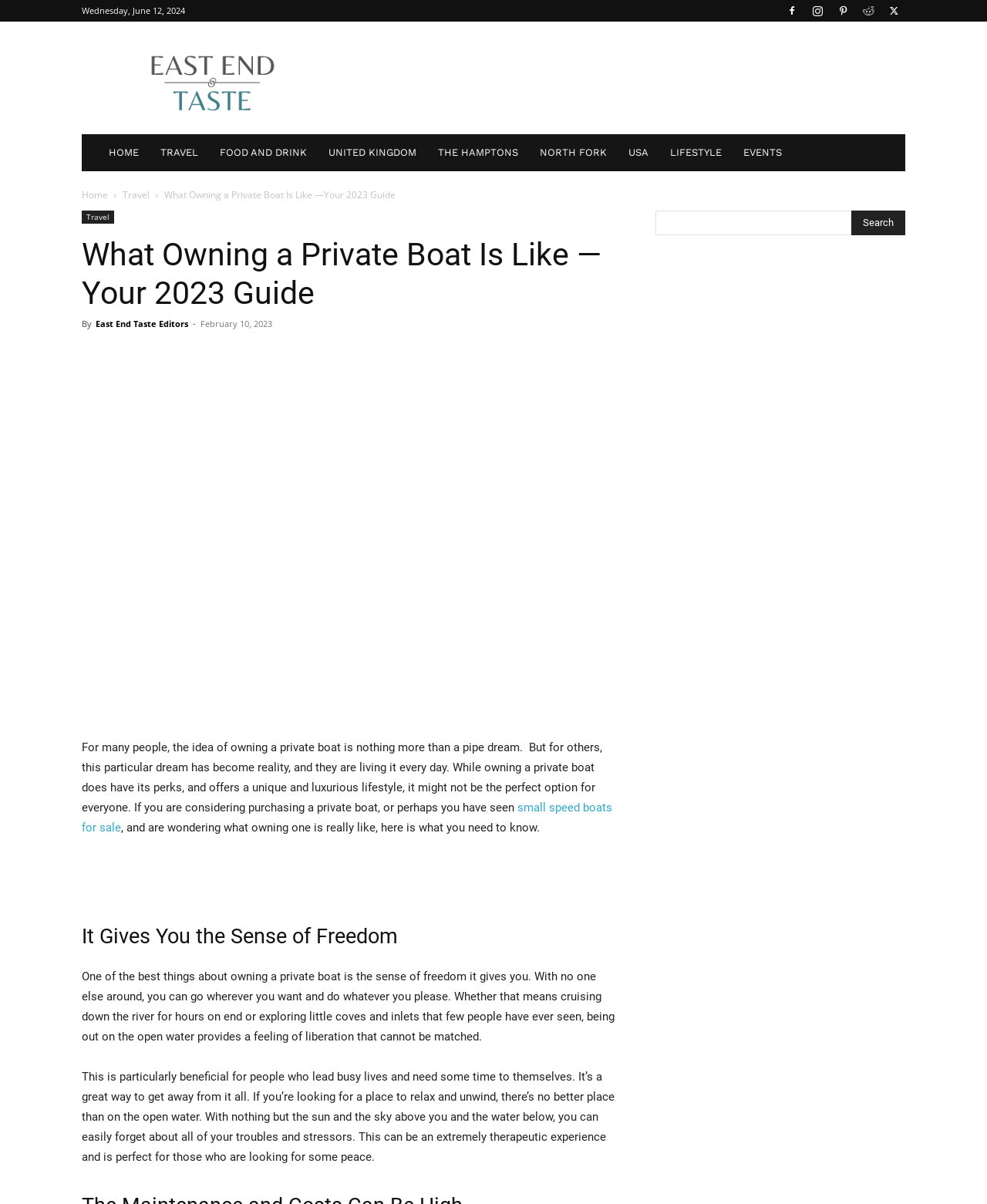Highlight the bounding box coordinates of the element you need to click to perform the following instruction: "Click on the 'TRAVEL' link."

[0.152, 0.111, 0.225, 0.142]